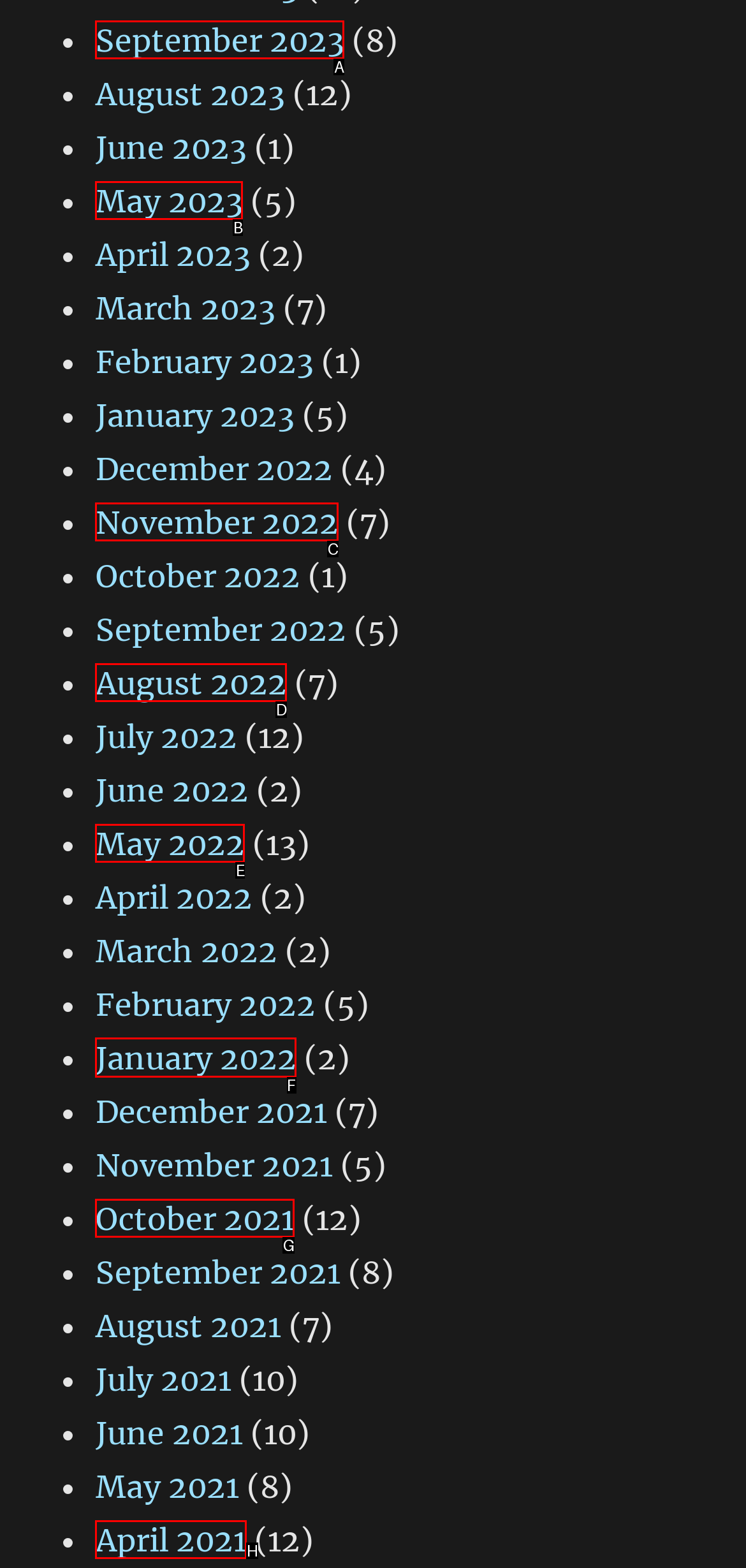To execute the task: View January 2022, which one of the highlighted HTML elements should be clicked? Answer with the option's letter from the choices provided.

F